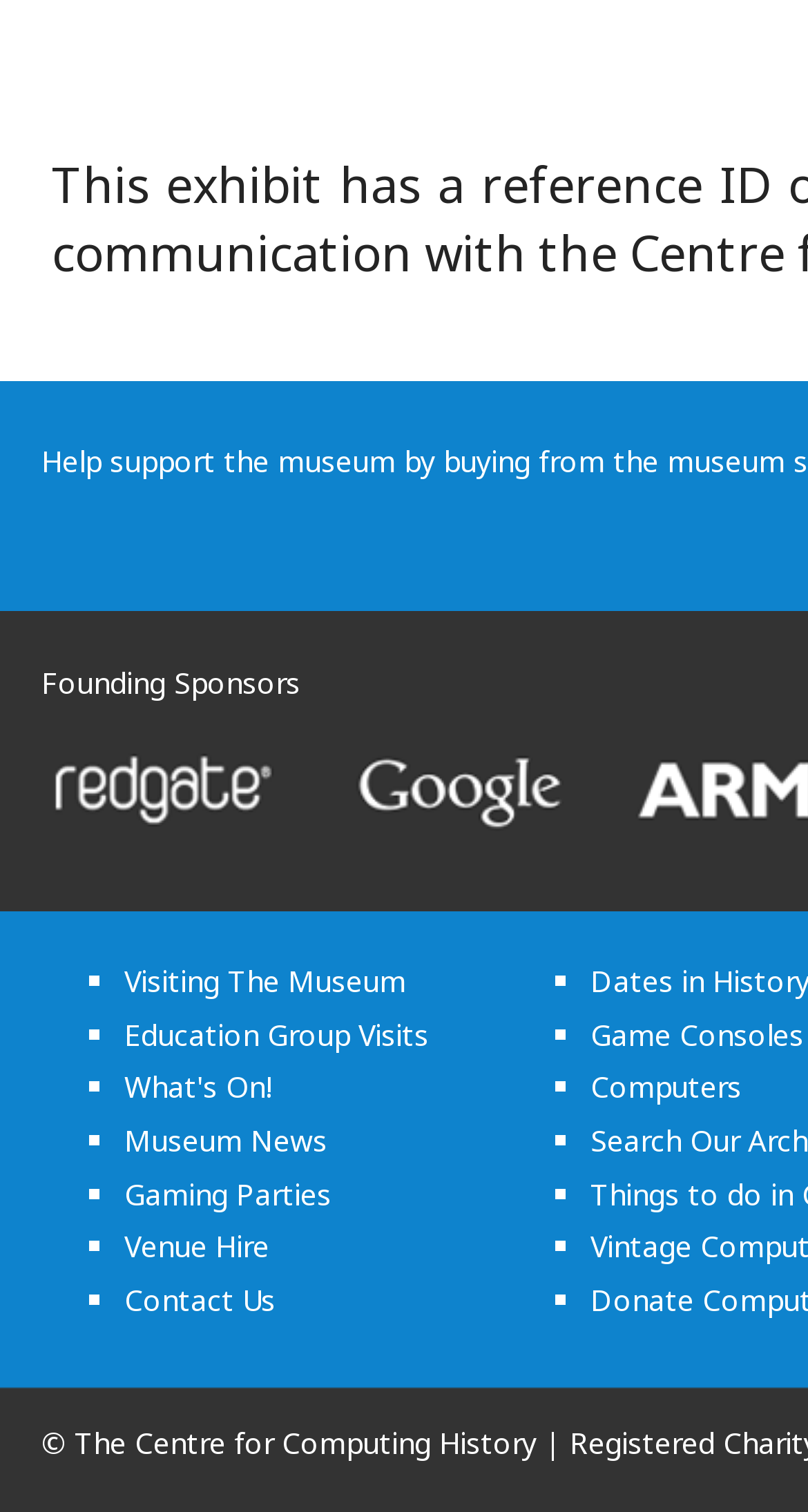Determine the bounding box coordinates of the clickable element to achieve the following action: 'Learn about 'Game Consoles''. Provide the coordinates as four float values between 0 and 1, formatted as [left, top, right, bottom].

[0.731, 0.671, 0.995, 0.697]